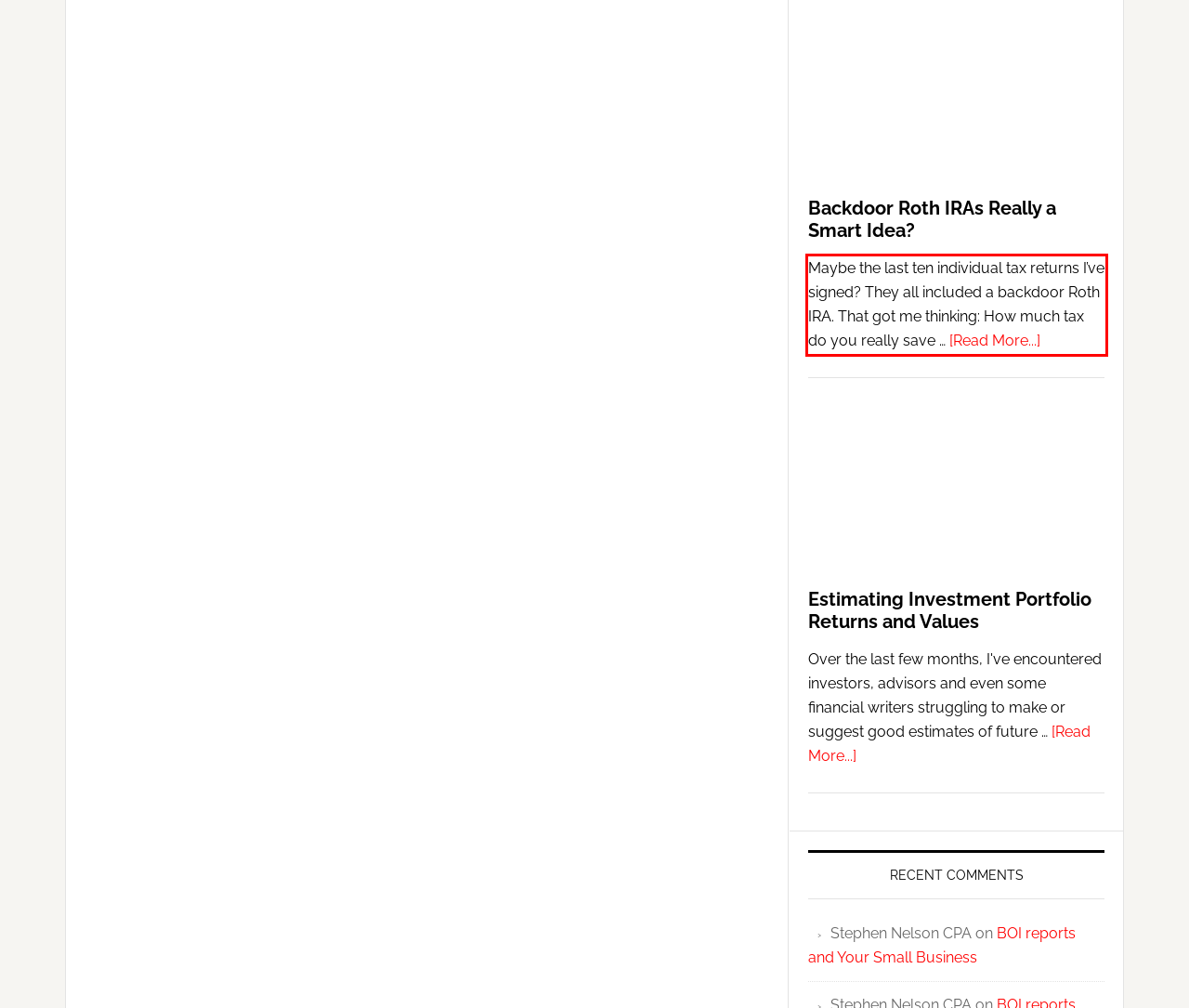Examine the webpage screenshot and use OCR to obtain the text inside the red bounding box.

Maybe the last ten individual tax returns I’ve signed? They all included a backdoor Roth IRA. That got me thinking: How much tax do you really save … [Read More...] about Backdoor Roth IRAs Really a Smart Idea?